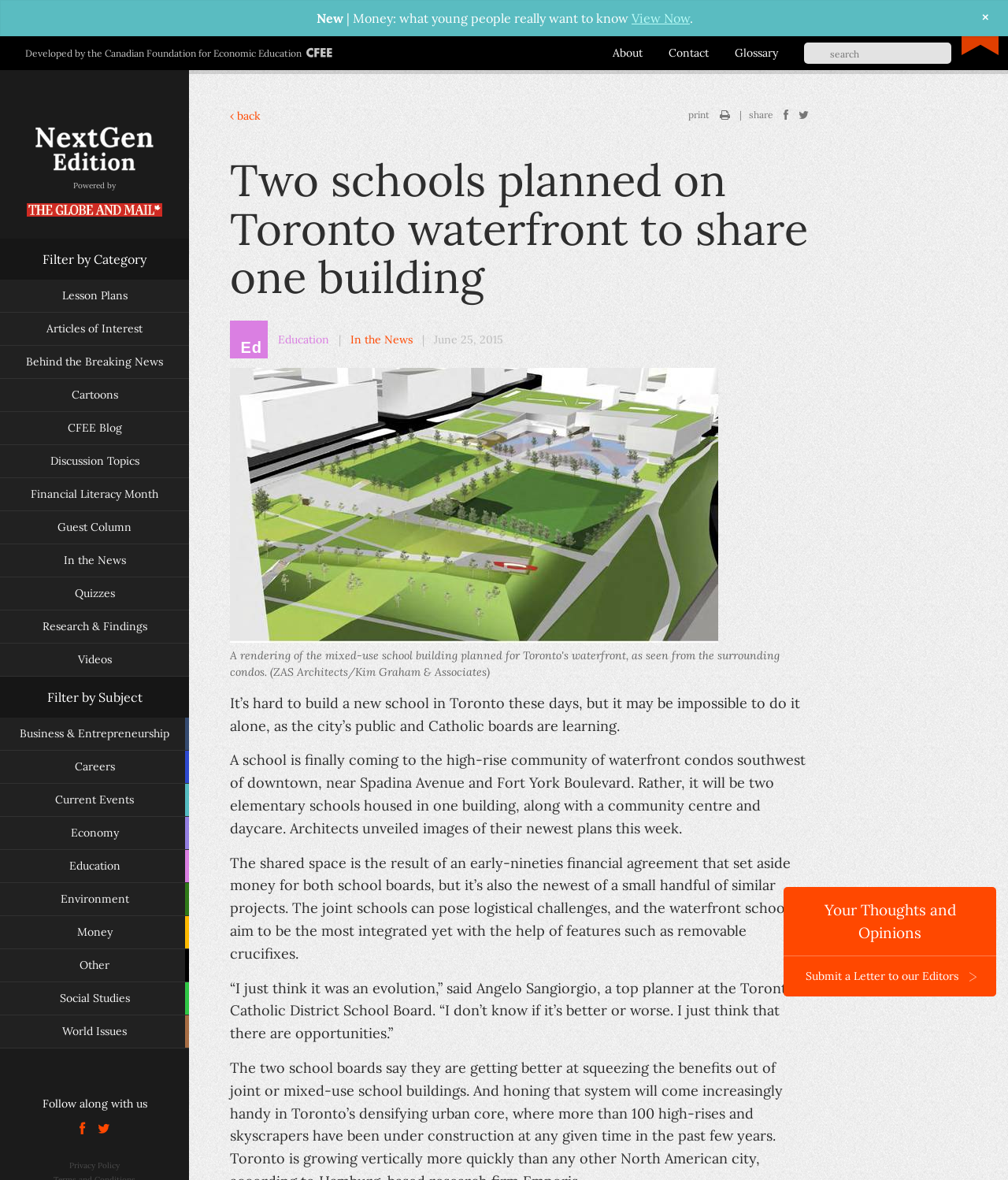Locate the bounding box coordinates of the region to be clicked to comply with the following instruction: "Filter by Category". The coordinates must be four float numbers between 0 and 1, in the form [left, top, right, bottom].

[0.0, 0.203, 0.188, 0.237]